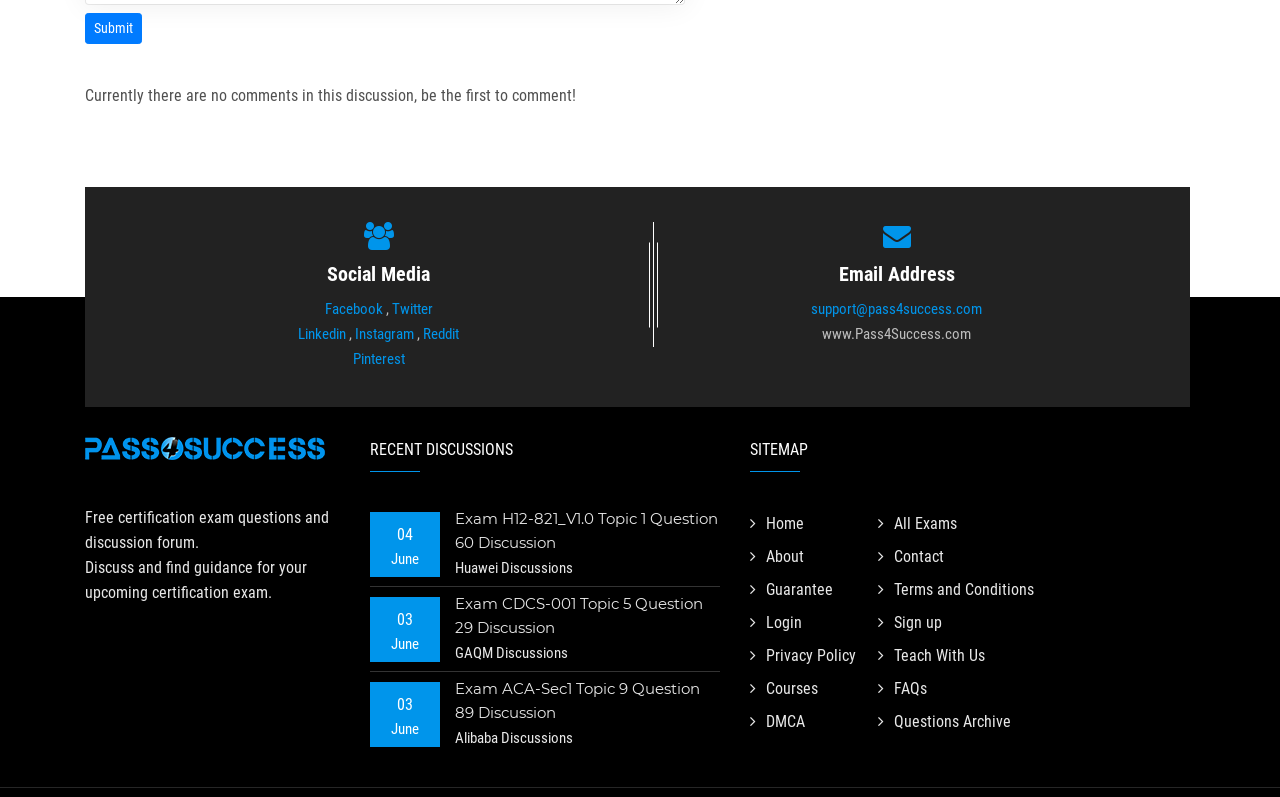Find the bounding box coordinates of the area to click in order to follow the instruction: "Visit the Facebook page".

[0.254, 0.376, 0.299, 0.399]